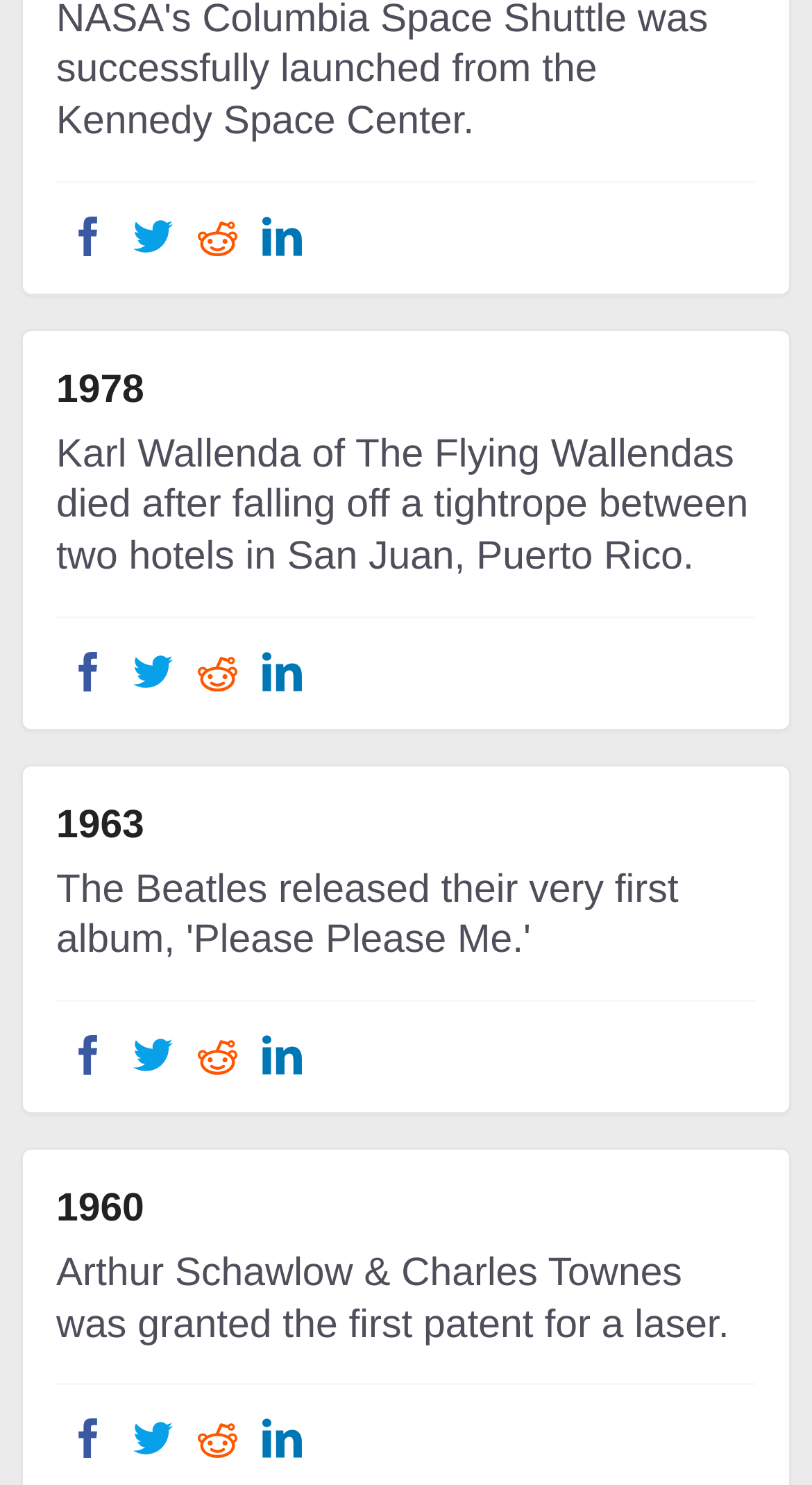How many share options are available for each event?
Provide a fully detailed and comprehensive answer to the question.

I found the answer by looking at the links with the text 'Share This Event on Factbook', 'Share This Event on Twitter', 'Share on Reddit', and 'Share on LinkedIn' which are available for each event.